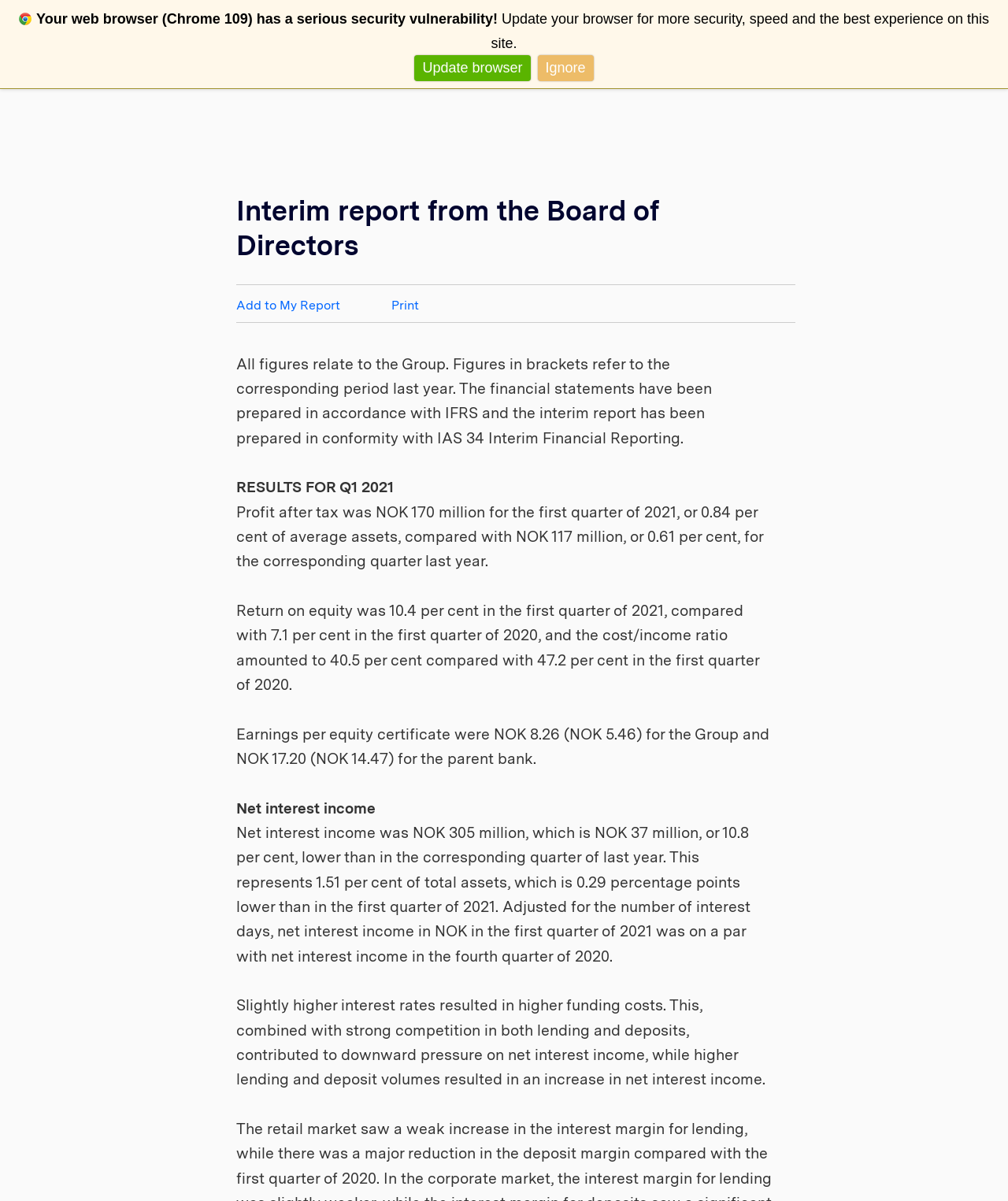What is the name of the bank?
Please provide a comprehensive answer based on the visual information in the image.

I found the name of the bank by looking at the top-left corner of the webpage, where I saw a link and an image with the text 'Sparebanken Møre'.